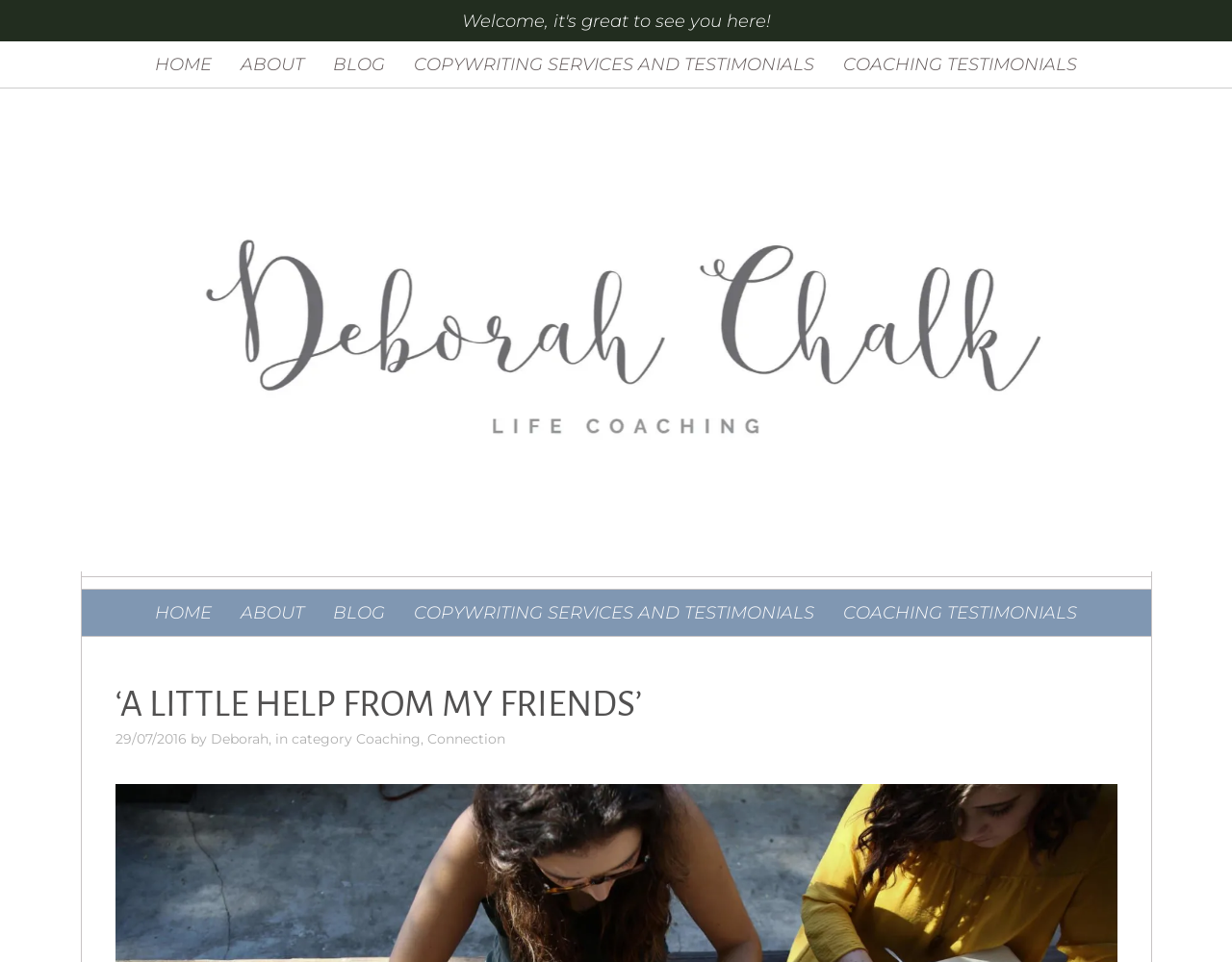Explain the webpage's layout and main content in detail.

This webpage is a blog post titled "A Little Help From My Friends" by Deborah, categorized under Coaching and Connection. At the top, there are six navigation links: HOME, ABOUT, BLOG, COPYWRITING SERVICES AND TESTIMONIALS, COACHING TESTIMONIALS, and a duplicate set of these links below. 

On the left side, there is a large image with the text "Life coach, mind body coach, copywriter" overlaid on it. Below the image, there is a "SKIP TO CONTENT" link. 

The main content of the blog post is a single article with a heading "‘A LITTLE HELP FROM MY FRIENDS’" followed by the date "29/07/2016" and the author's name "Deborah". The article's text is not explicitly mentioned, but it is likely related to the author's journey as a coach, as hinted by the meta description.